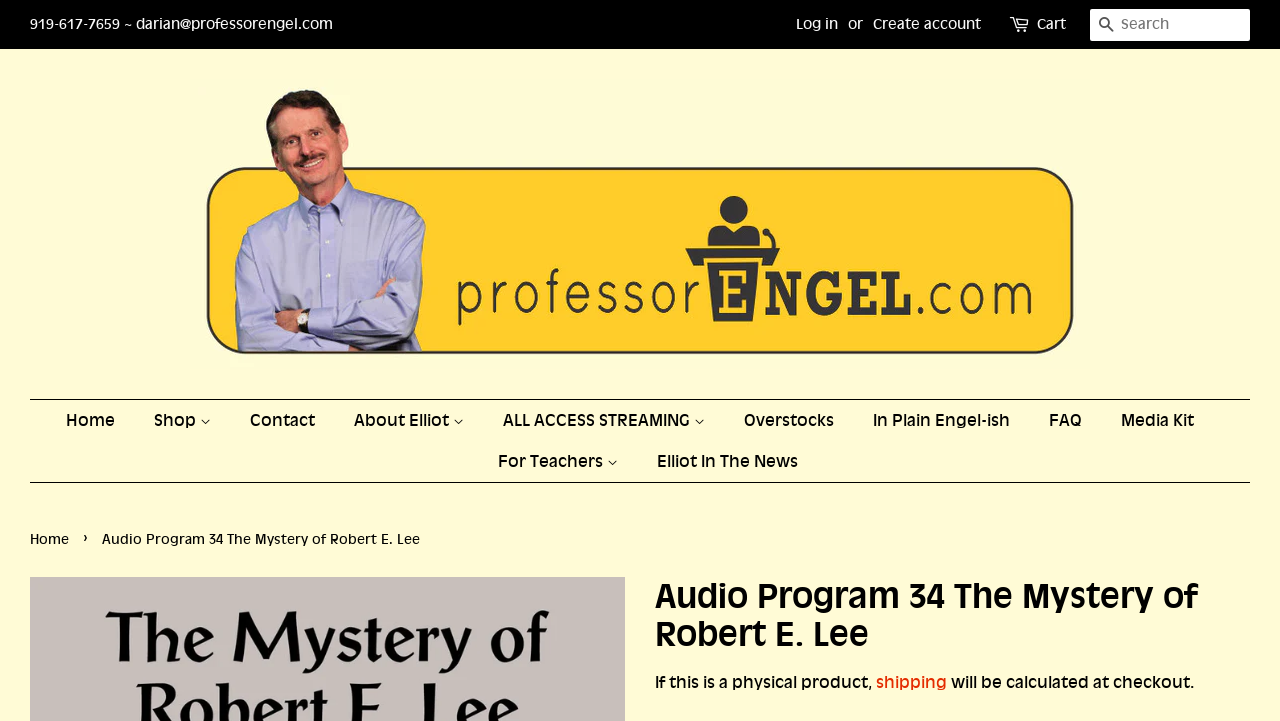What is the link to the cart?
Please use the visual content to give a single word or phrase answer.

Cart